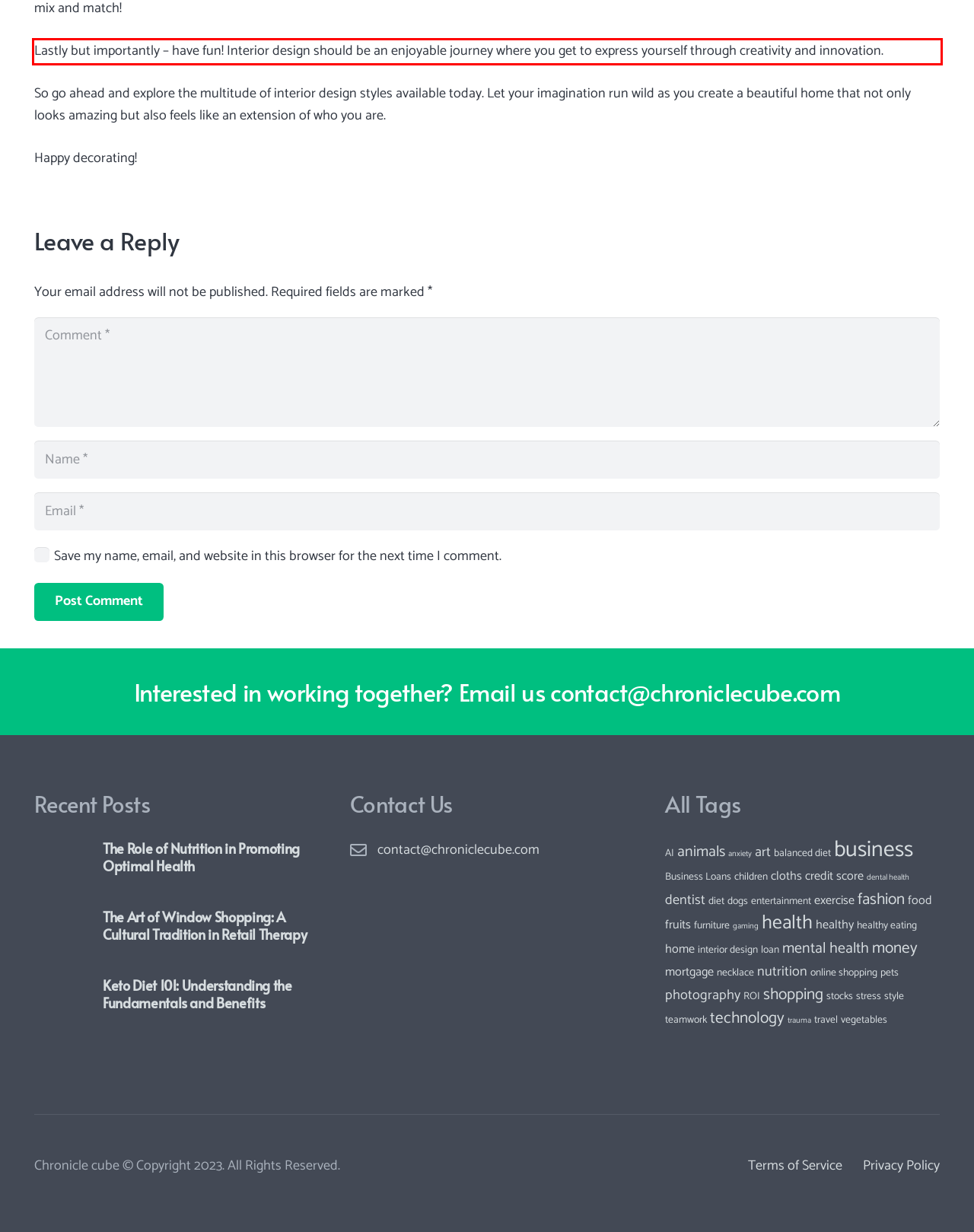Review the webpage screenshot provided, and perform OCR to extract the text from the red bounding box.

Lastly but importantly – have fun! Interior design should be an enjoyable journey where you get to express yourself through creativity and innovation.